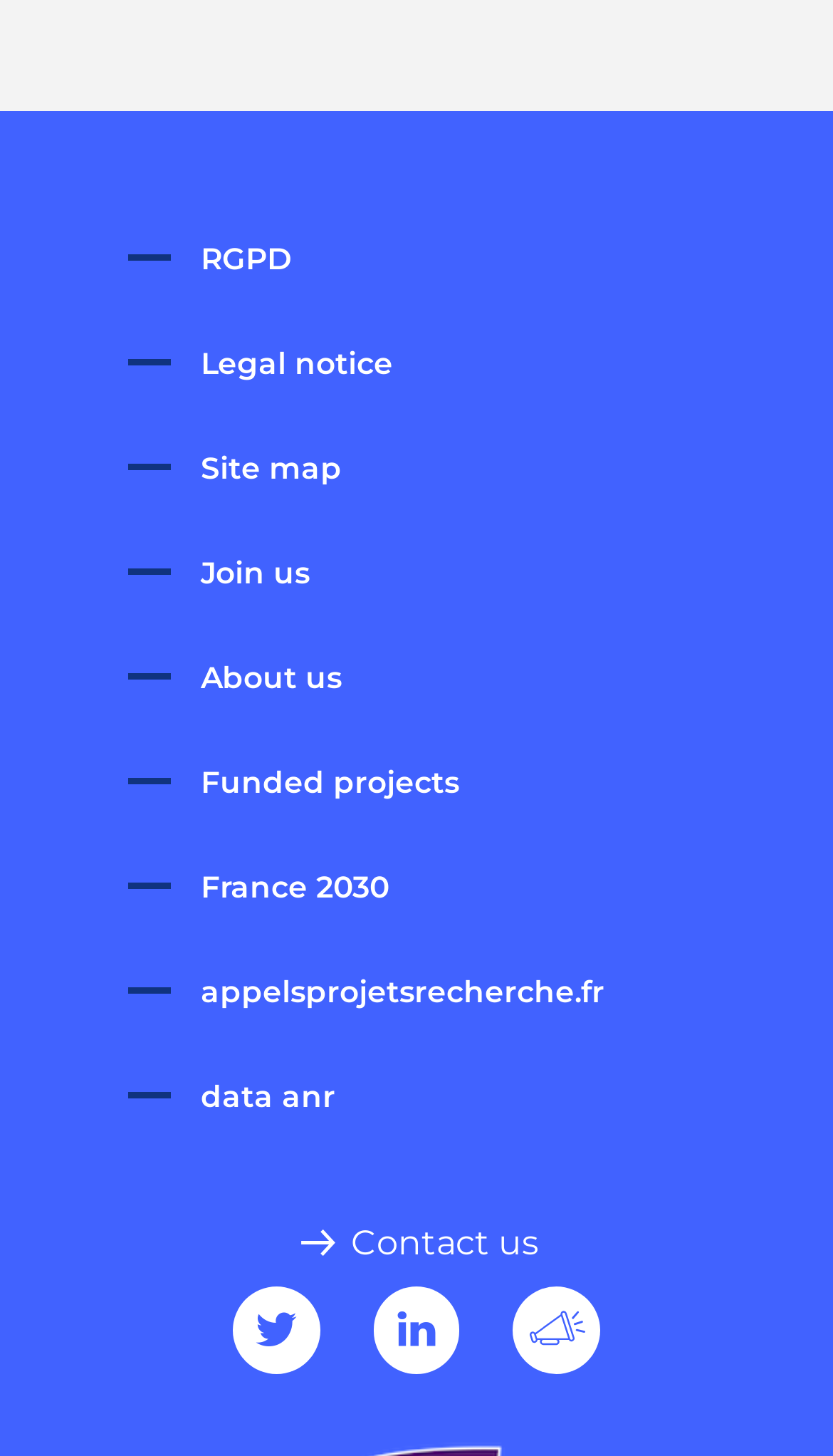Pinpoint the bounding box coordinates of the area that should be clicked to complete the following instruction: "Read legal notice". The coordinates must be given as four float numbers between 0 and 1, i.e., [left, top, right, bottom].

[0.154, 0.236, 0.472, 0.263]